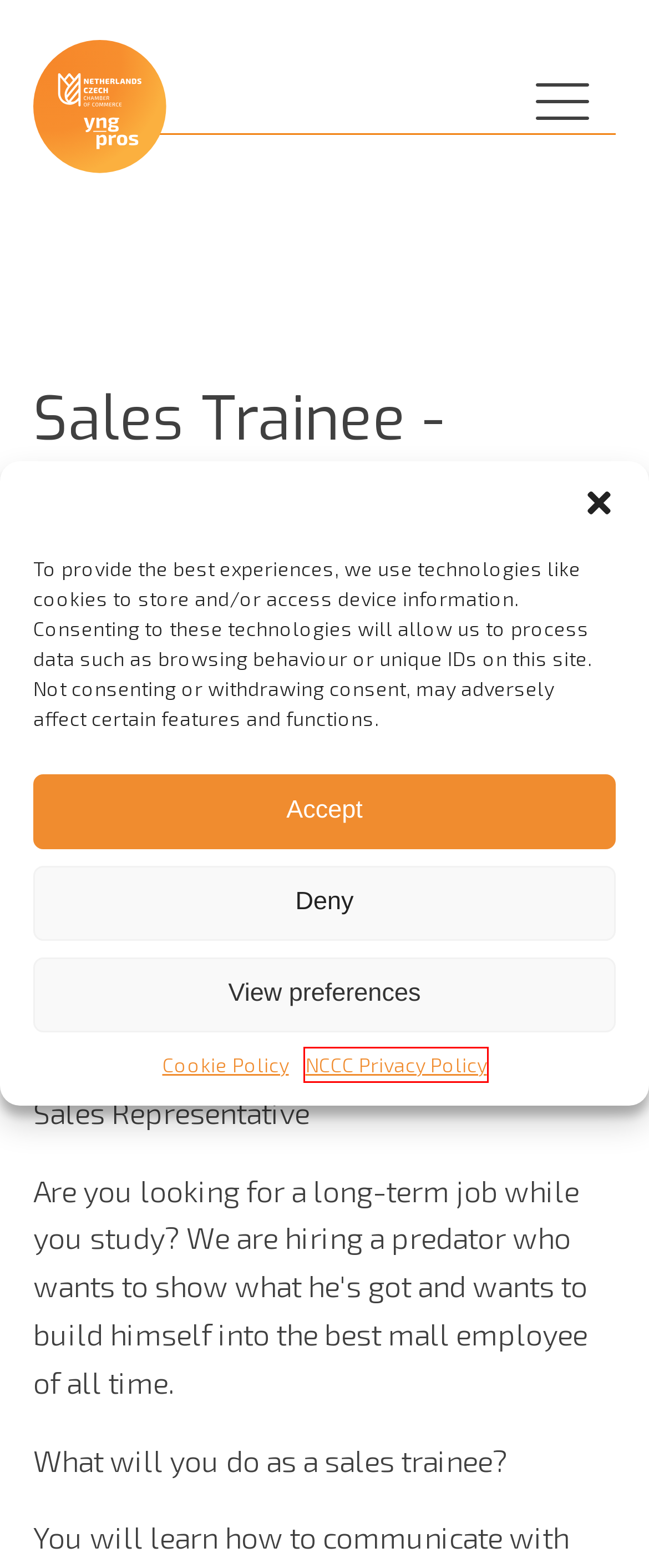You are given a screenshot of a webpage with a red rectangle bounding box around an element. Choose the best webpage description that matches the page after clicking the element in the bounding box. Here are the candidates:
A. Cookie Policy (EU) | Traders by Nature
B. Job Category: sales | Traders by Nature
C. Job Category: administration | Traders by Nature
D. Job Type: Part Time | Traders by Nature
E. NCCC Privacy Policy | Traders by Nature
F. Job Location: Prague | Traders by Nature
G. Yng Pros of the NCCC | Traders by Nature
H. Yng Pros Events | Traders by Nature

E